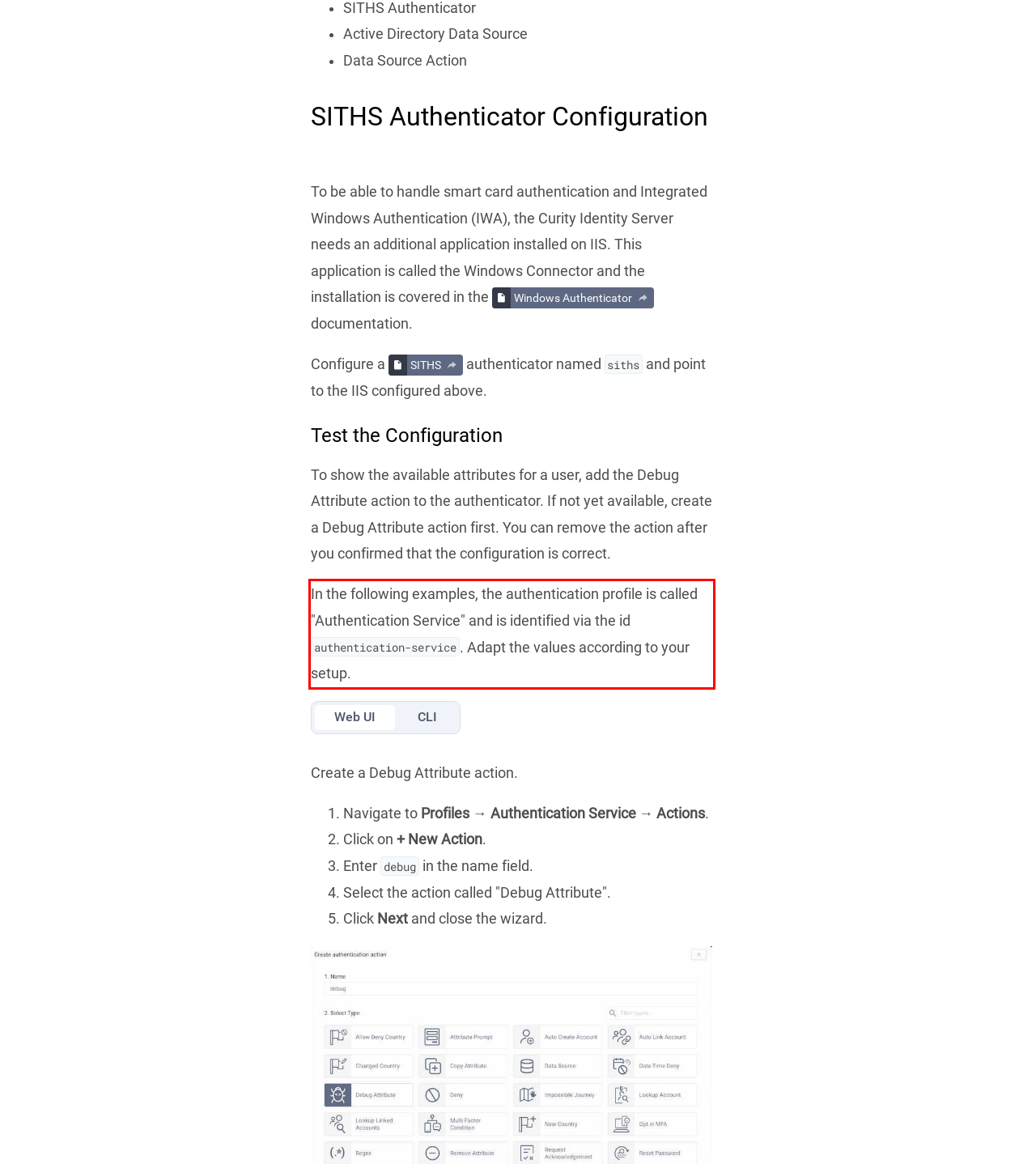You are given a webpage screenshot with a red bounding box around a UI element. Extract and generate the text inside this red bounding box.

In the following examples, the authentication profile is called "Authentication Service" and is identified via the id authentication-service. Adapt the values according to your setup.